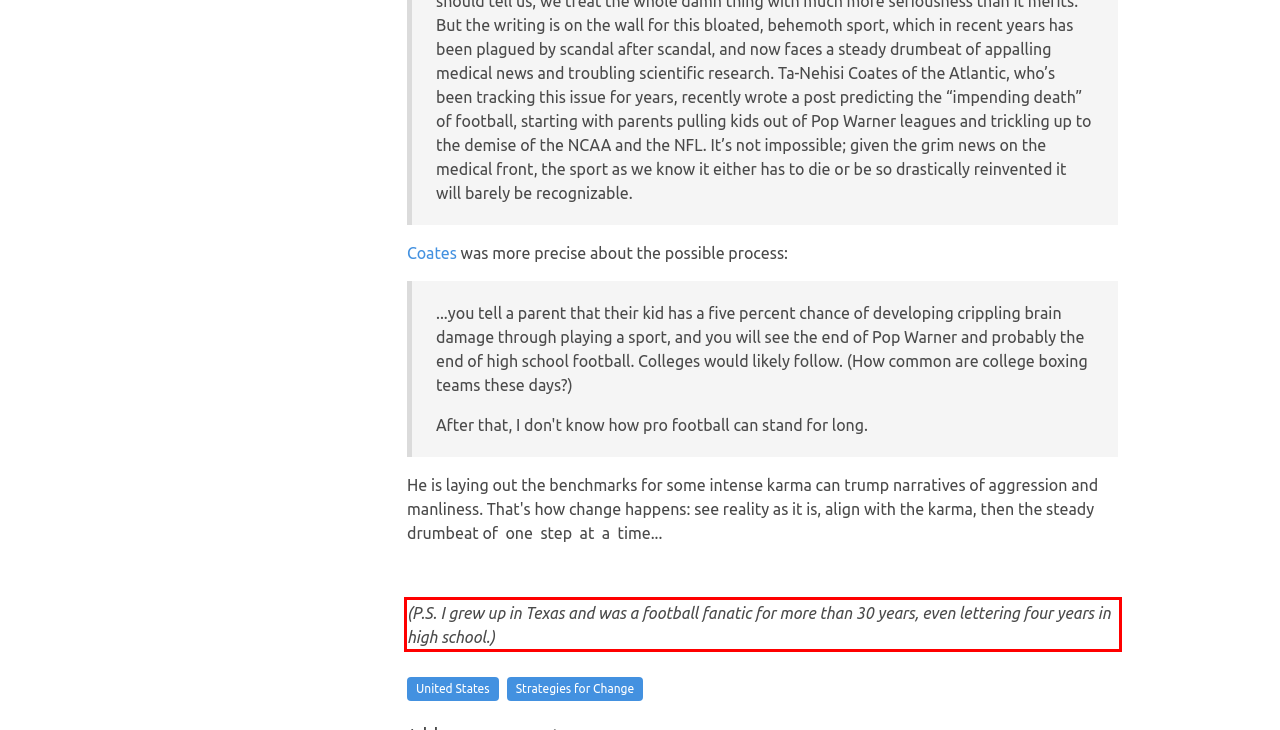By examining the provided screenshot of a webpage, recognize the text within the red bounding box and generate its text content.

(P.S. I grew up in Texas and was a football fanatic for more than 30 years, even lettering four years in high school.)